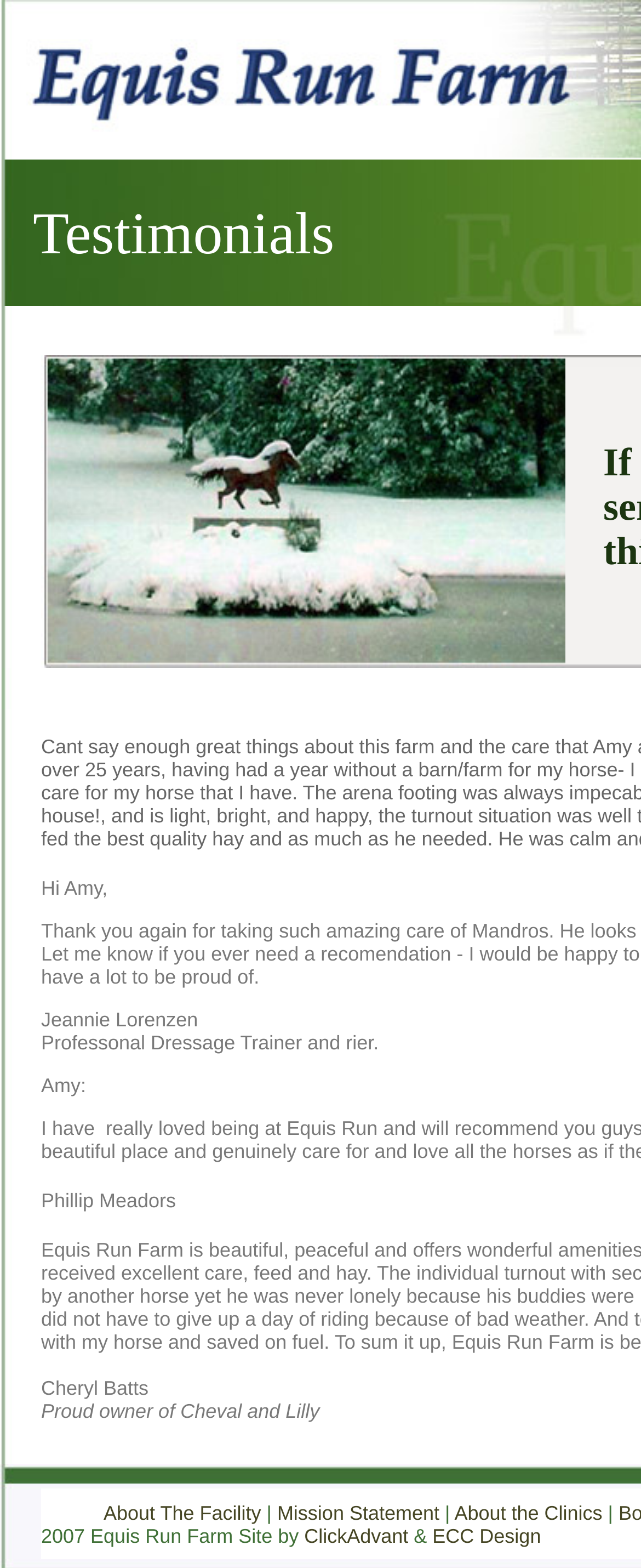Provide a brief response in the form of a single word or phrase:
What is the year mentioned in the copyright notice?

2007